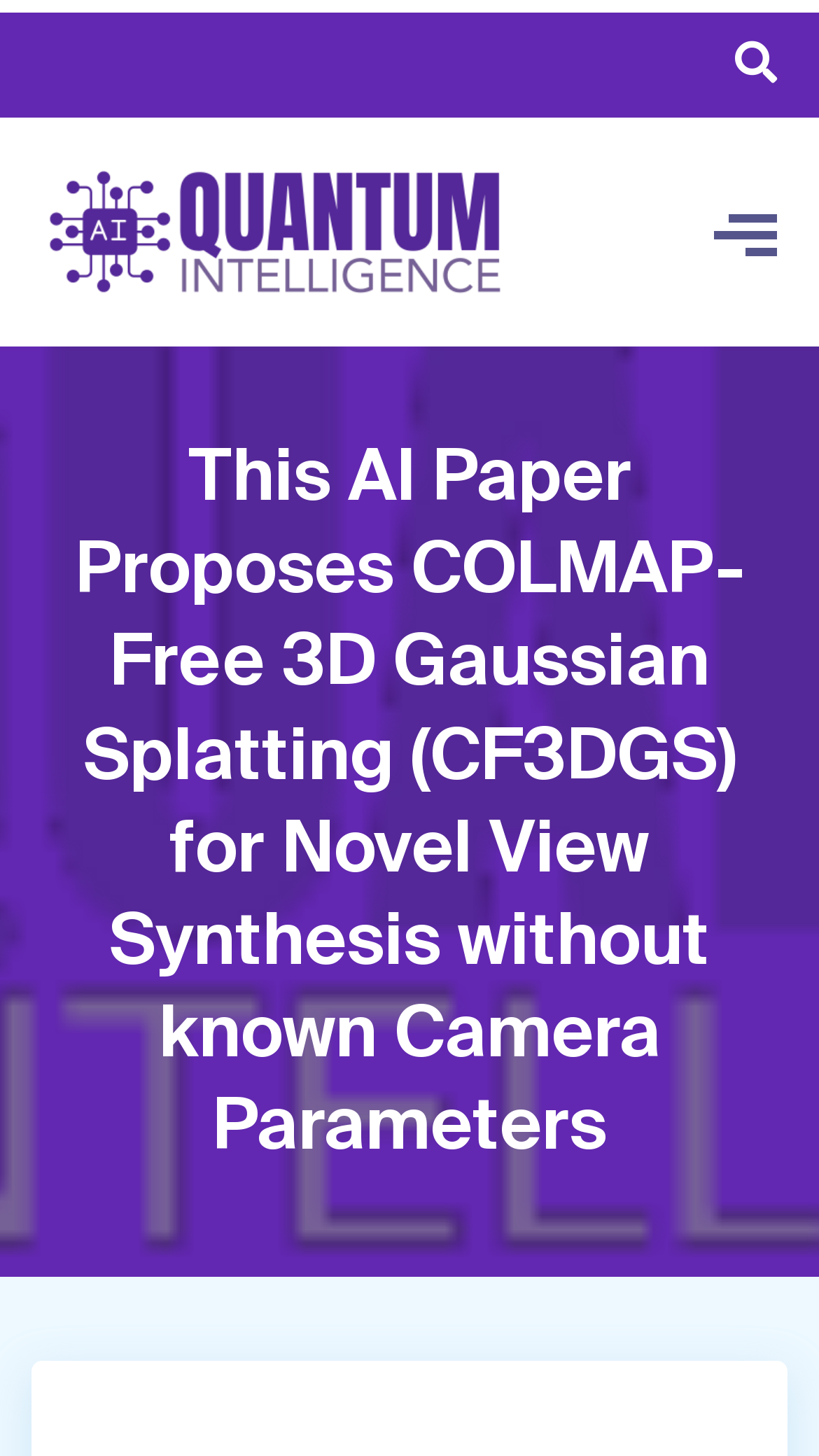What is the main title displayed on this webpage?

This AI Paper Proposes COLMAP-Free 3D Gaussian Splatting (CF3DGS) for Novel View Synthesis without known Camera Parameters